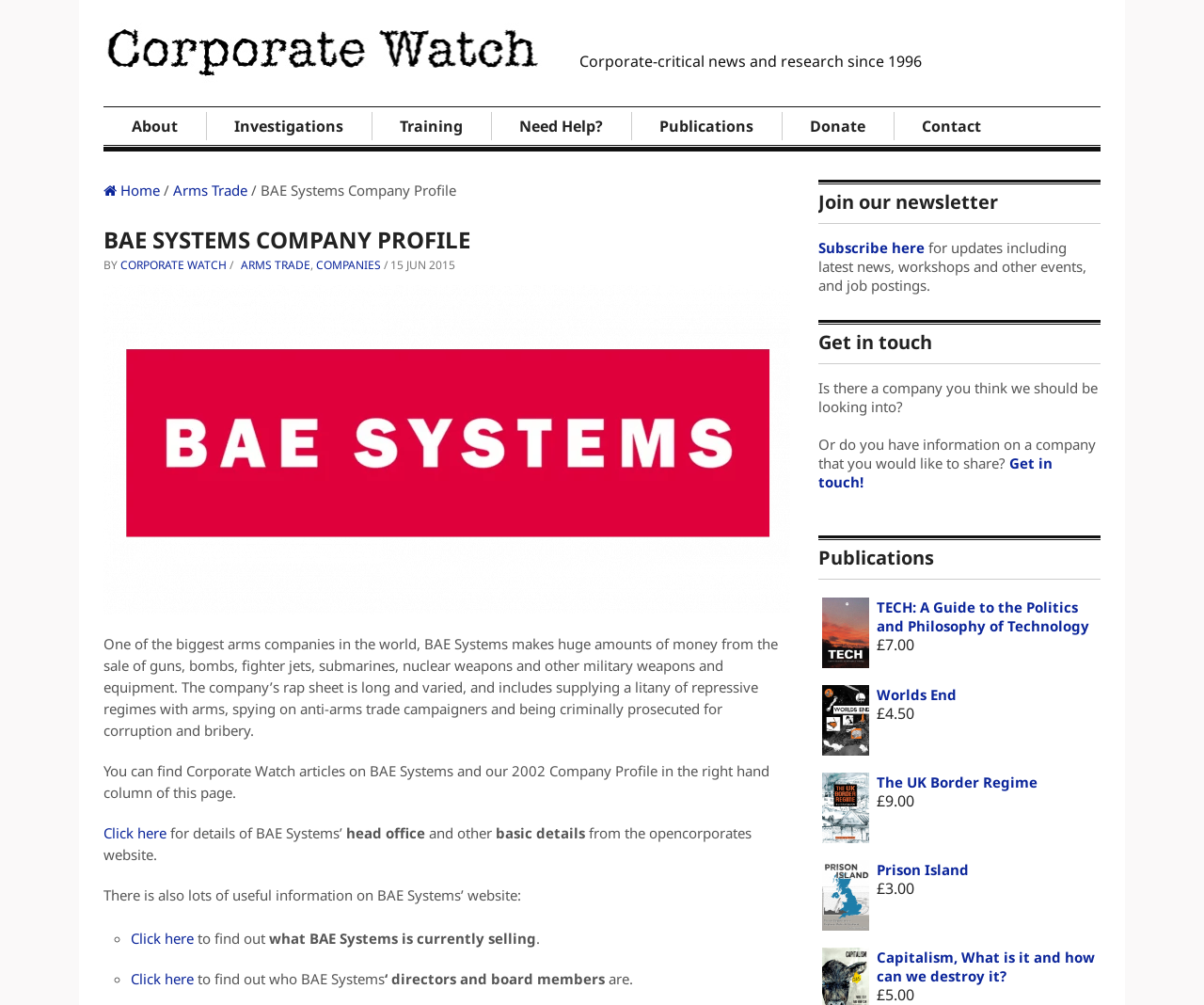Summarize the webpage in an elaborate manner.

The webpage is about BAE Systems, a major arms company, and is part of a corporate watch website. At the top, there is a navigation menu with links to "About", "Investigations", "Training", "Need Help?", "Publications", "Donate", and "Contact". Below the menu, there is a header section with a logo and a title "BAE Systems Company Profile". 

To the right of the header, there is a section with links to "Home", "Arms Trade", and "Companies". Below this section, there is a large image of BAE Systems. 

The main content of the webpage is a descriptive text about BAE Systems, stating that it is one of the biggest arms companies in the world, making huge amounts of money from the sale of various military weapons and equipment. The text also mentions the company's history of supplying arms to repressive regimes, spying on anti-arms trade campaigners, and being criminally prosecuted for corruption and bribery.

Below the descriptive text, there are several sections with links to related articles and information about BAE Systems. There is also a section with a list of useful information about the company, including its head office and basic details, which can be found on the opencorporates website. 

Further down the page, there are sections for joining the newsletter, getting in touch with the website, and publications. The publications section lists several books and their prices, including "TECH: A Guide to the Politics and Philosophy of Technology", "Worlds End", "The UK Border Regime", "Prison Island", and "Capitalism, What is it and how can we destroy it?".